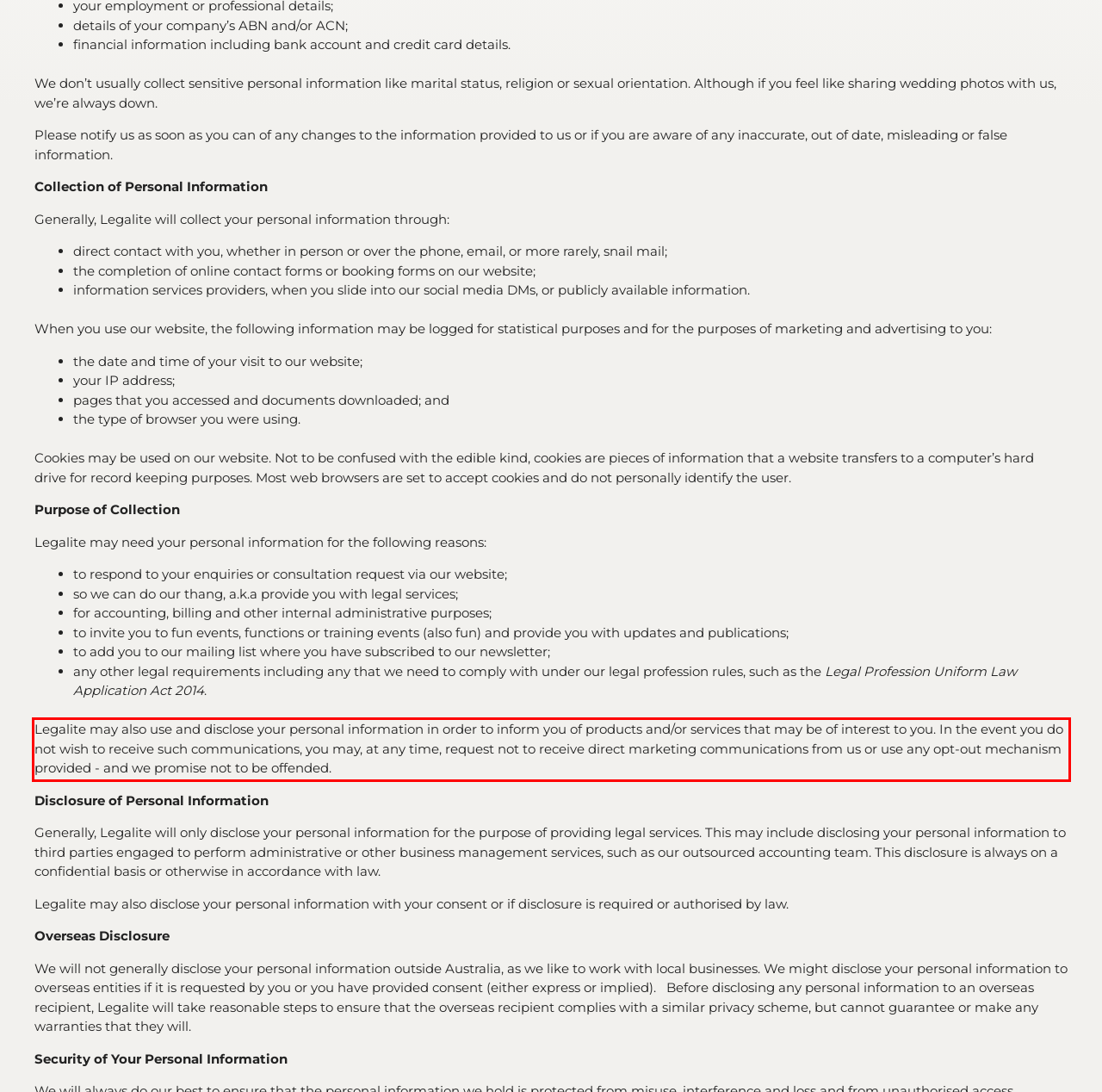Examine the webpage screenshot, find the red bounding box, and extract the text content within this marked area.

Legalite may also use and disclose your personal information in order to inform you of products and/or services that may be of interest to you. In the event you do not wish to receive such communications, you may, at any time, request not to receive direct marketing communications from us or use any opt-out mechanism provided - and we promise not to be offended.